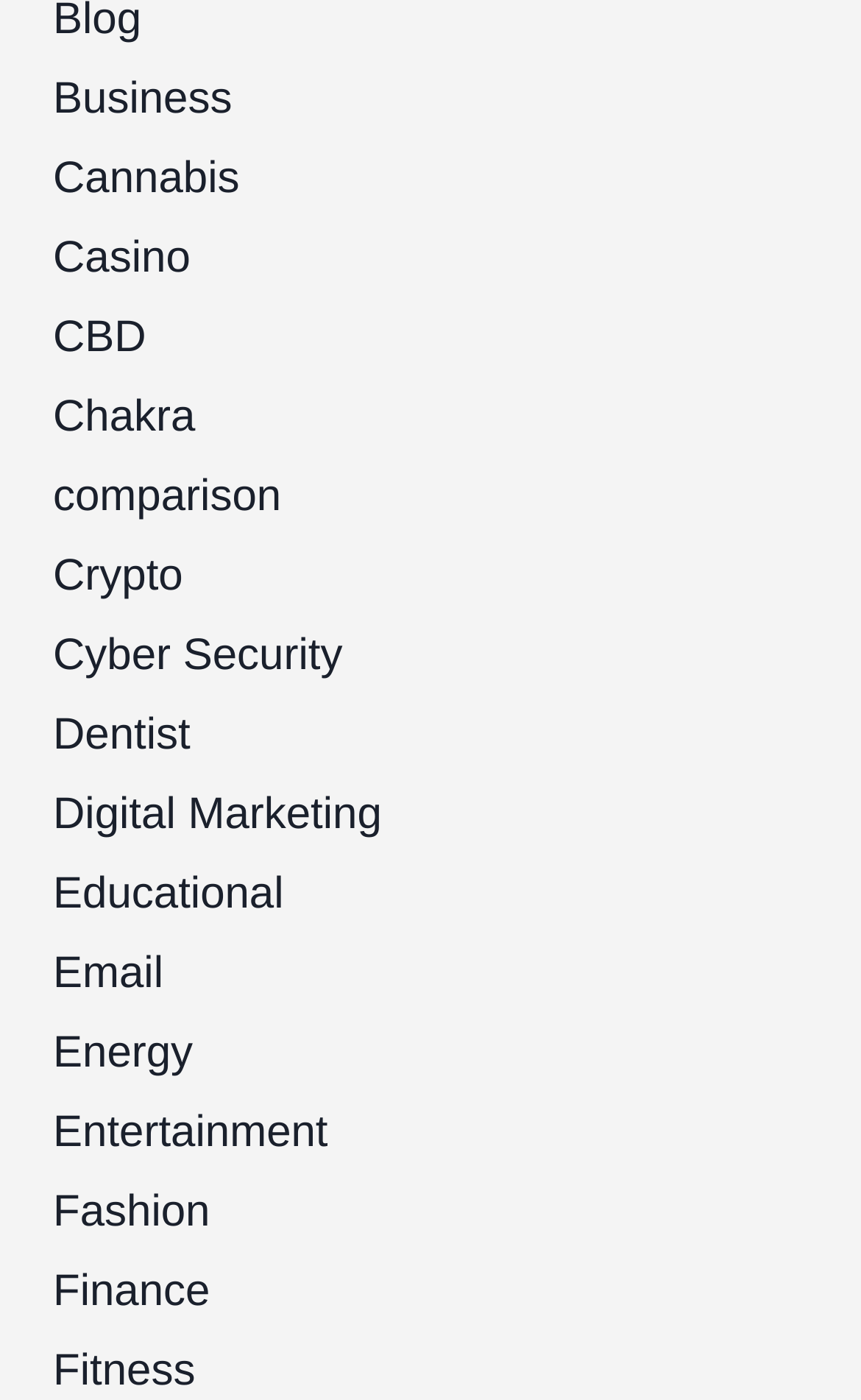Predict the bounding box coordinates for the UI element described as: "Dentist". The coordinates should be four float numbers between 0 and 1, presented as [left, top, right, bottom].

[0.062, 0.508, 0.221, 0.542]